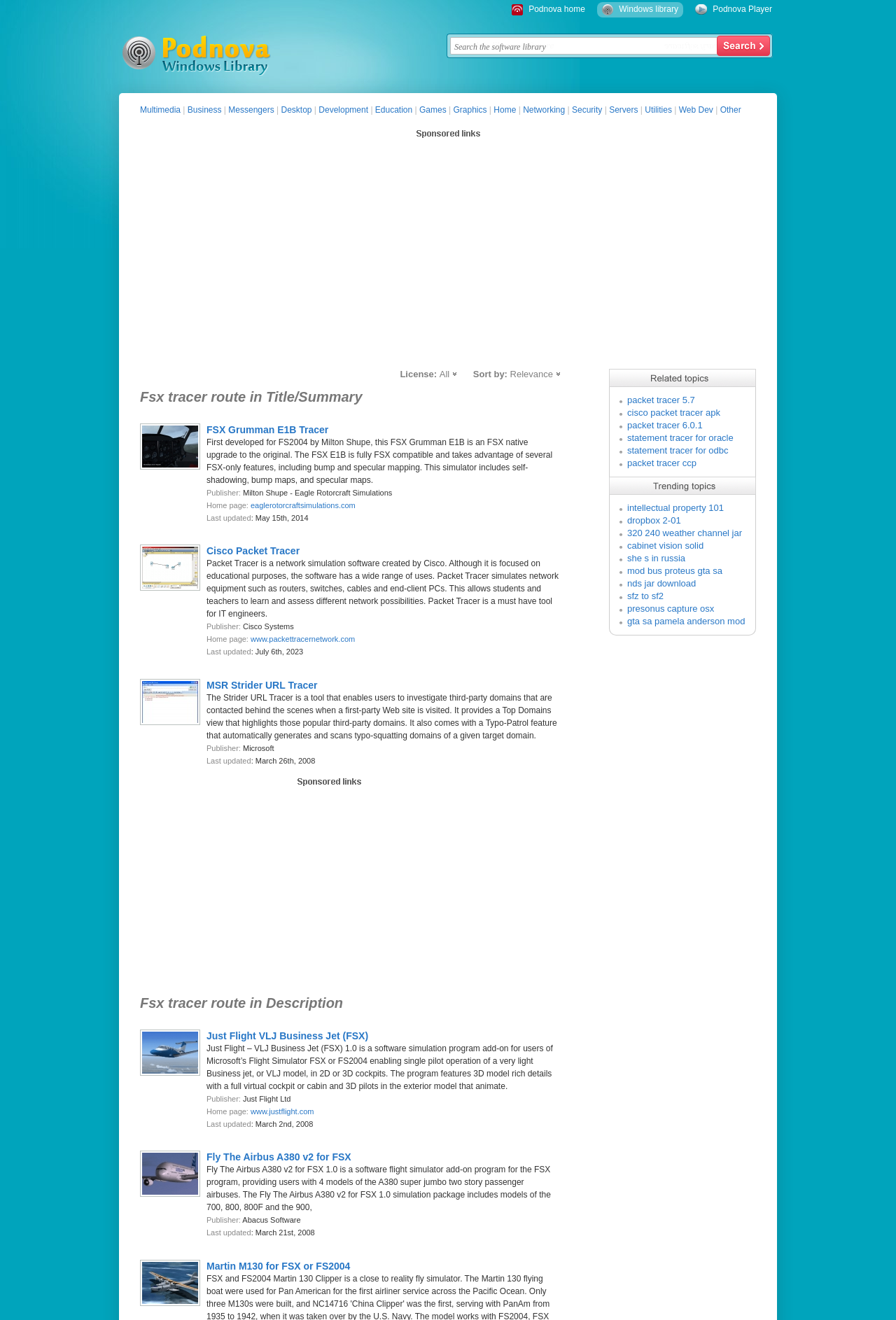What is the home page of Just Flight VLJ Business Jet (FSX)?
Based on the screenshot, provide a one-word or short-phrase response.

www.justflight.com